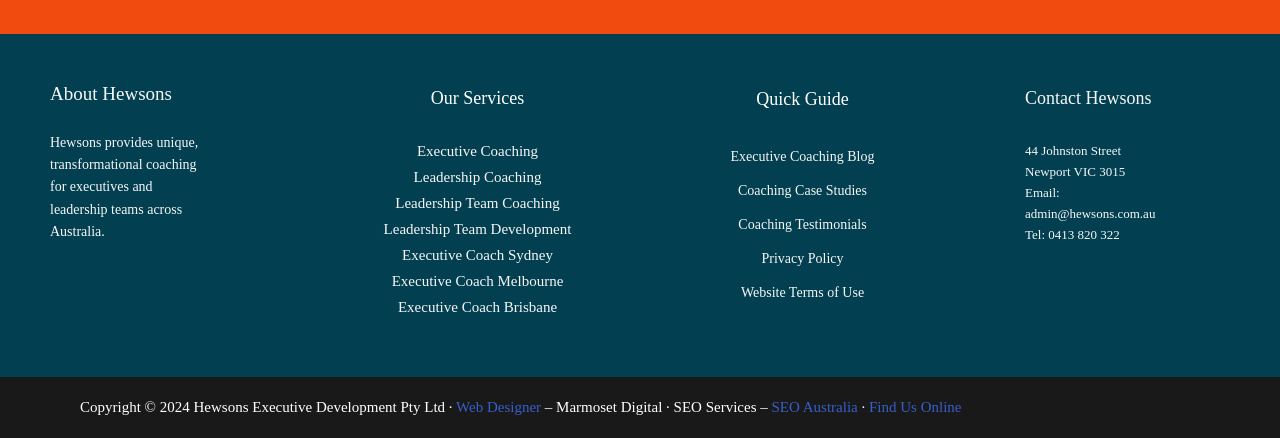Please identify the bounding box coordinates for the region that you need to click to follow this instruction: "Click on Executive Coaching".

[0.326, 0.327, 0.42, 0.364]